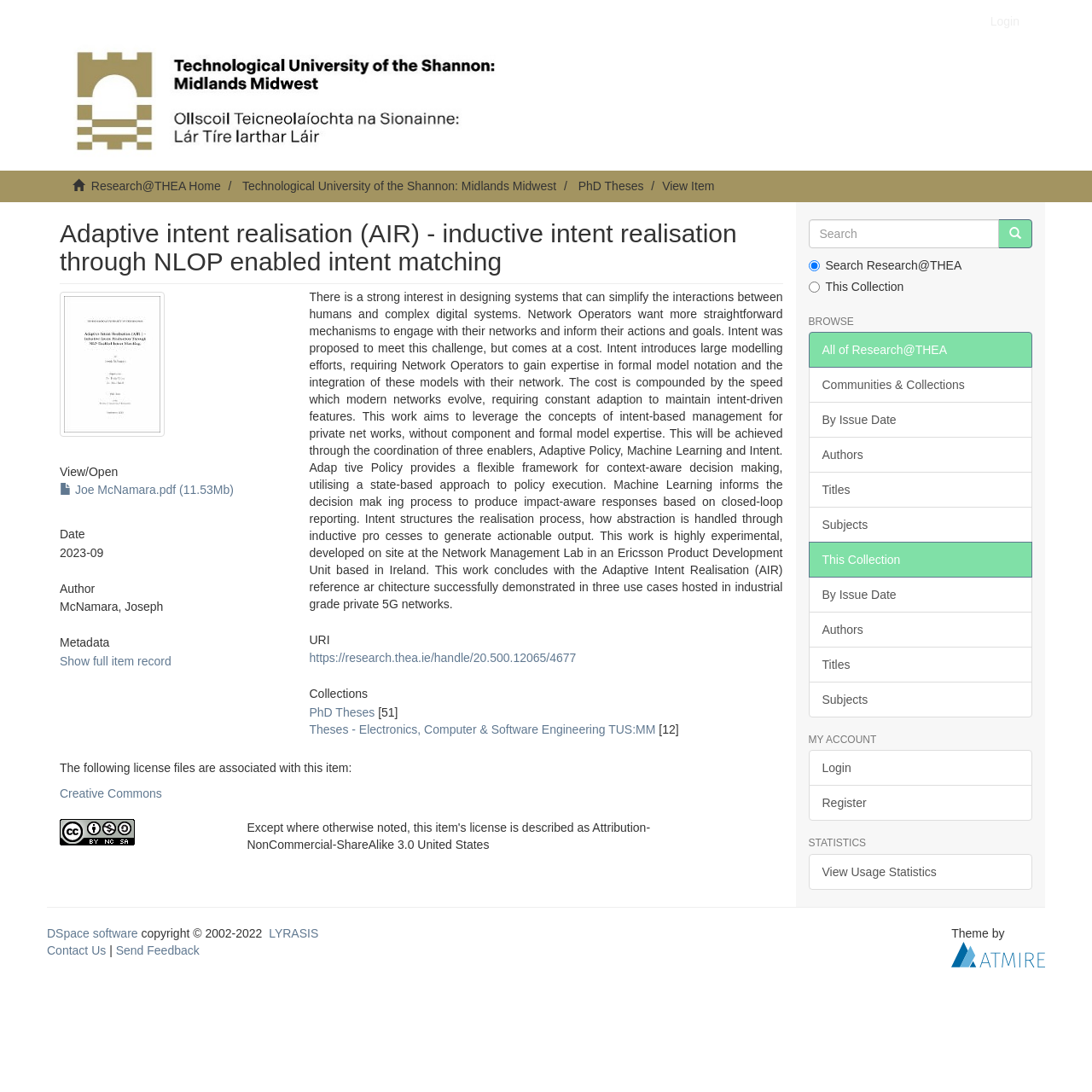For the following element description, predict the bounding box coordinates in the format (top-left x, top-left y, bottom-right x, bottom-right y). All values should be floating point numbers between 0 and 1. Description: Show full item record

[0.055, 0.599, 0.157, 0.611]